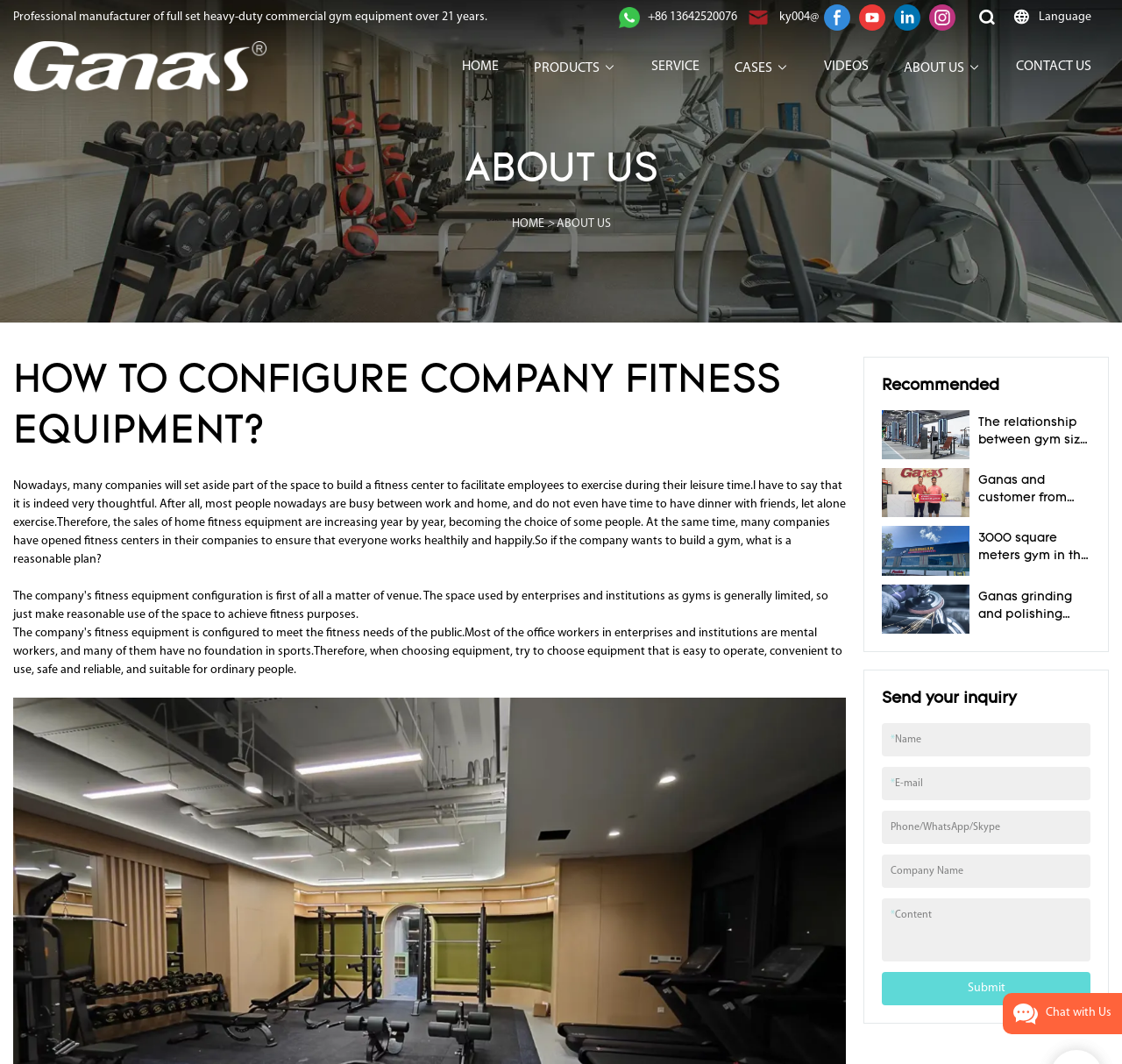What is the topic of the article on the webpage?
Please provide a single word or phrase in response based on the screenshot.

Configuring company fitness equipment